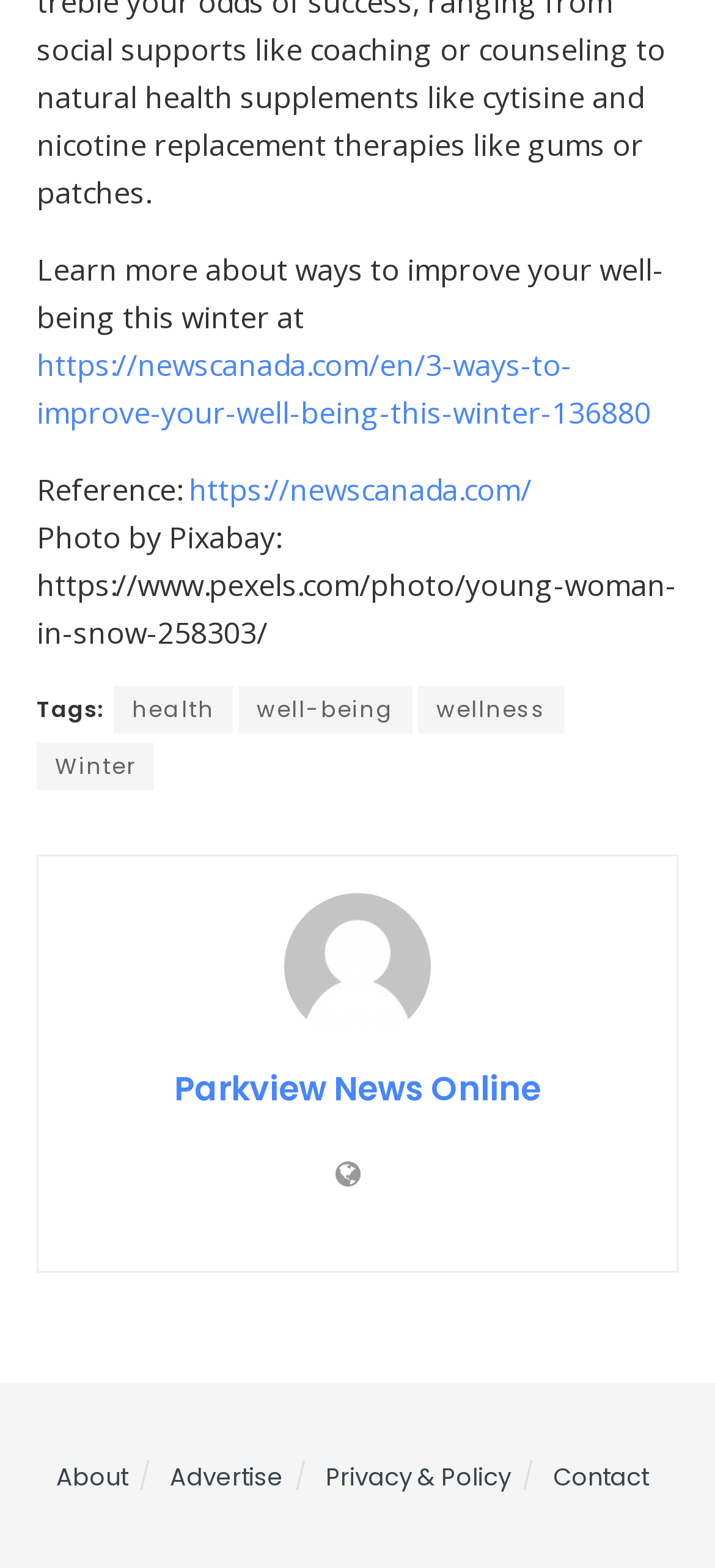Find the bounding box coordinates of the element I should click to carry out the following instruction: "Learn more about ways to improve your well-being this winter".

[0.051, 0.22, 0.91, 0.276]